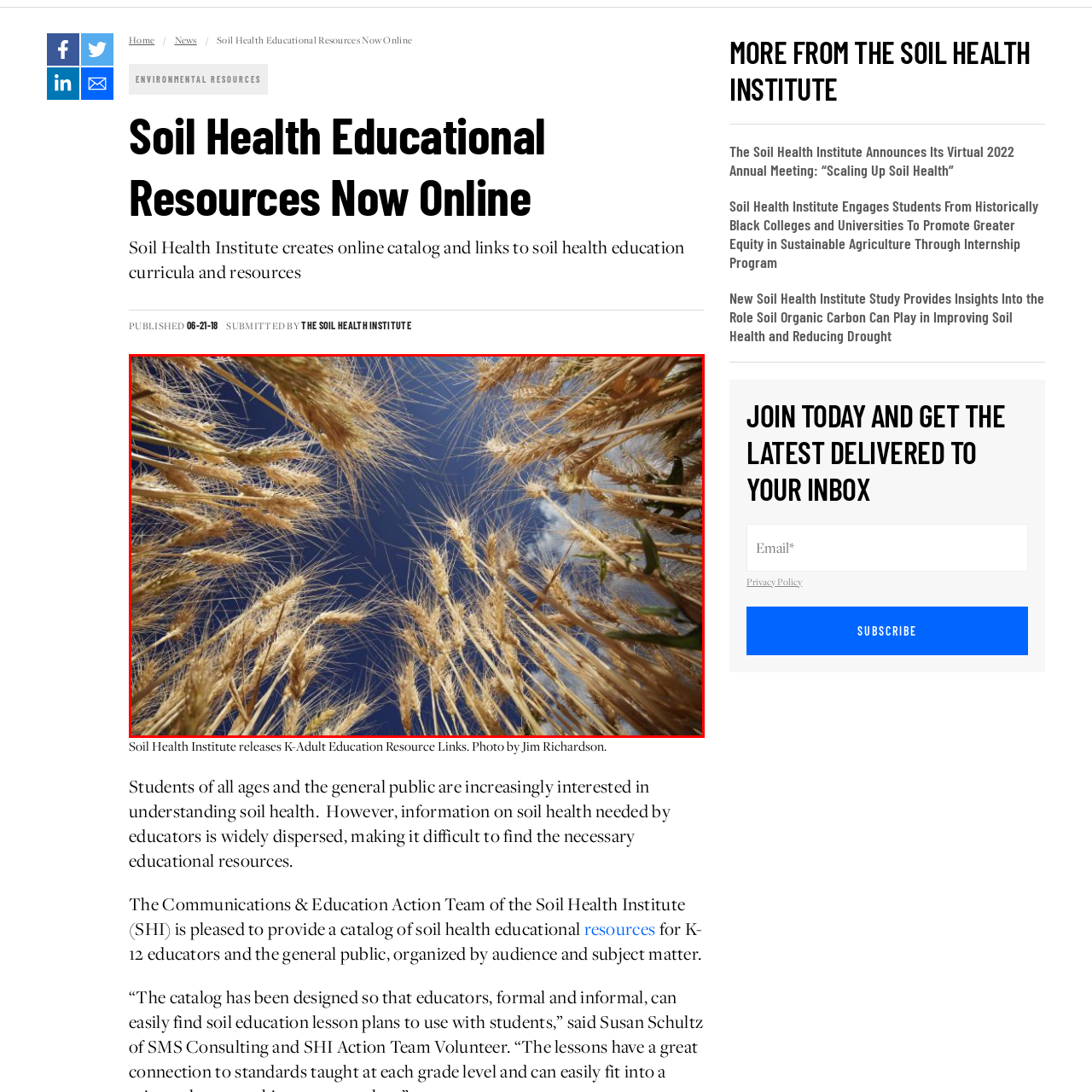Describe in detail what you see in the image highlighted by the red border.

The image captures a breathtaking view from below a field of golden wheat, with tall stalks reaching towards a vibrant blue sky dotted with fluffy clouds. This perspective emphasizes the natural beauty of the wheat's textures, showcasing the delicate strands and grains that are essential to agriculture. As part of an educational initiative by the Soil Health Institute, this visual representation highlights the importance of soil health in fostering productive crops, encouraging viewers to appreciate the intricate relationship between soil, plants, and sustainable farming practices.